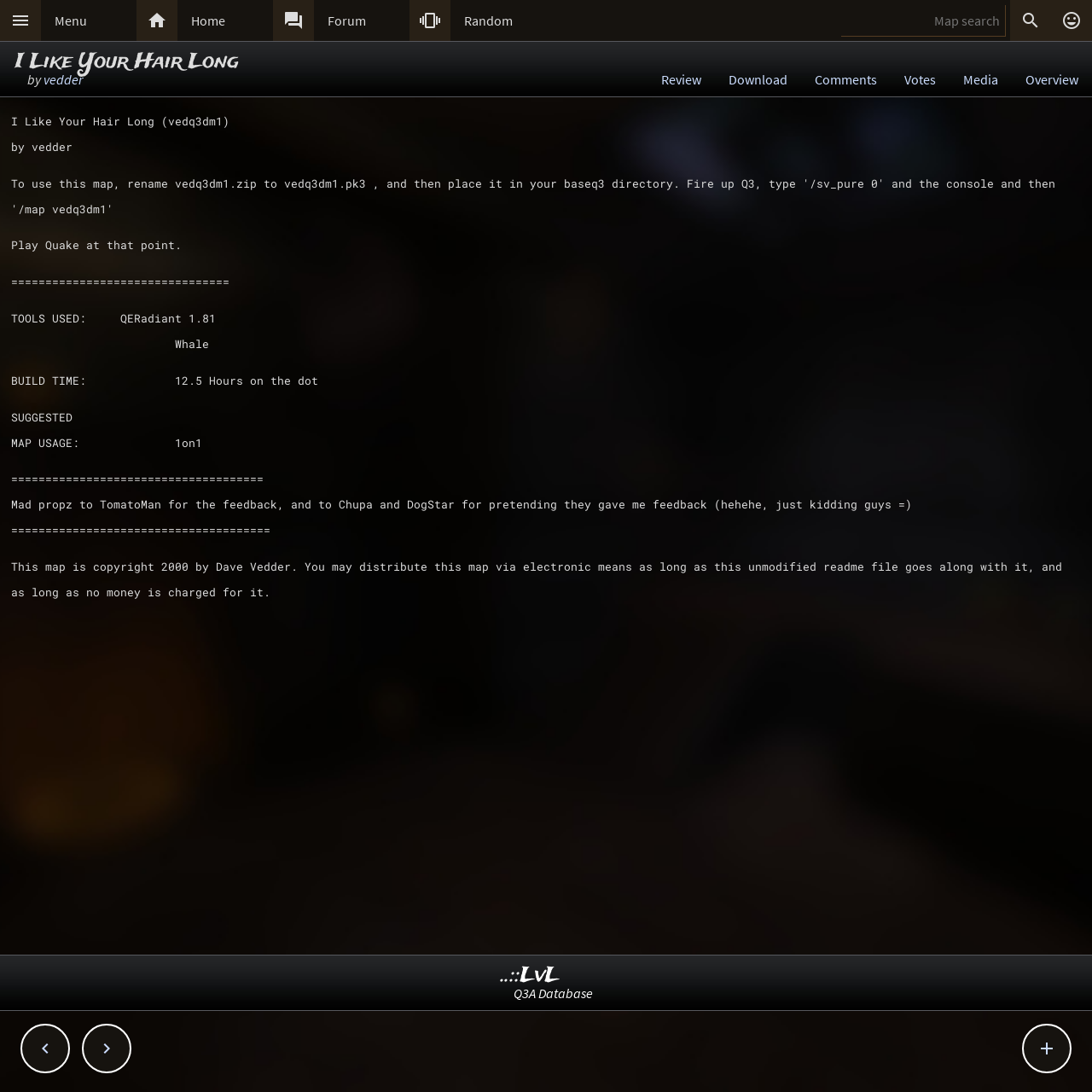Please find the bounding box coordinates of the section that needs to be clicked to achieve this instruction: "Connect on Whatsapp with Aliens Tattoo".

None